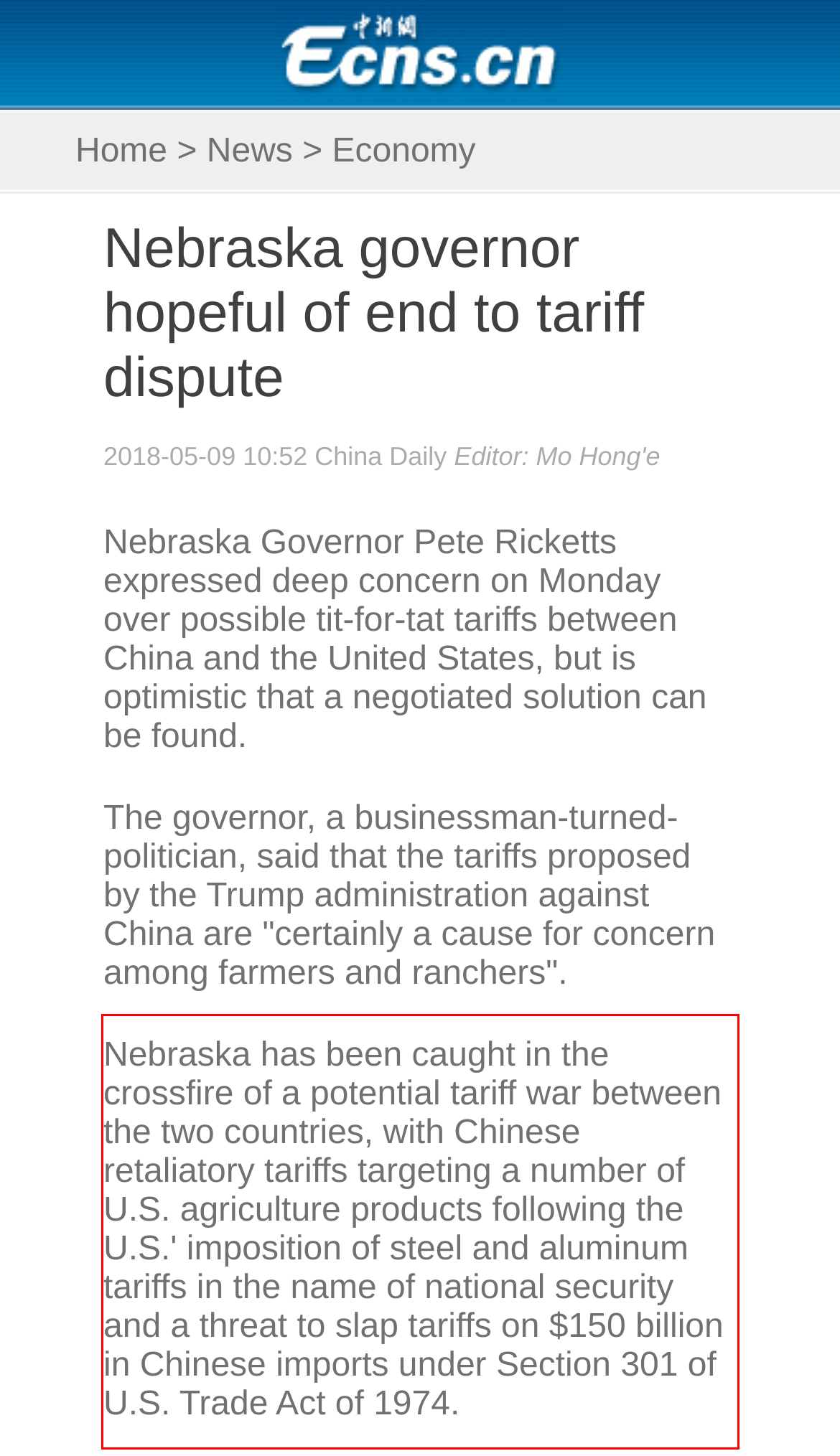You have a screenshot of a webpage, and there is a red bounding box around a UI element. Utilize OCR to extract the text within this red bounding box.

Nebraska has been caught in the crossfire of a potential tariff war between the two countries, with Chinese retaliatory tariffs targeting a number of U.S. agriculture products following the U.S.' imposition of steel and aluminum tariffs in the name of national security and a threat to slap tariffs on $150 billion in Chinese imports under Section 301 of U.S. Trade Act of 1974.